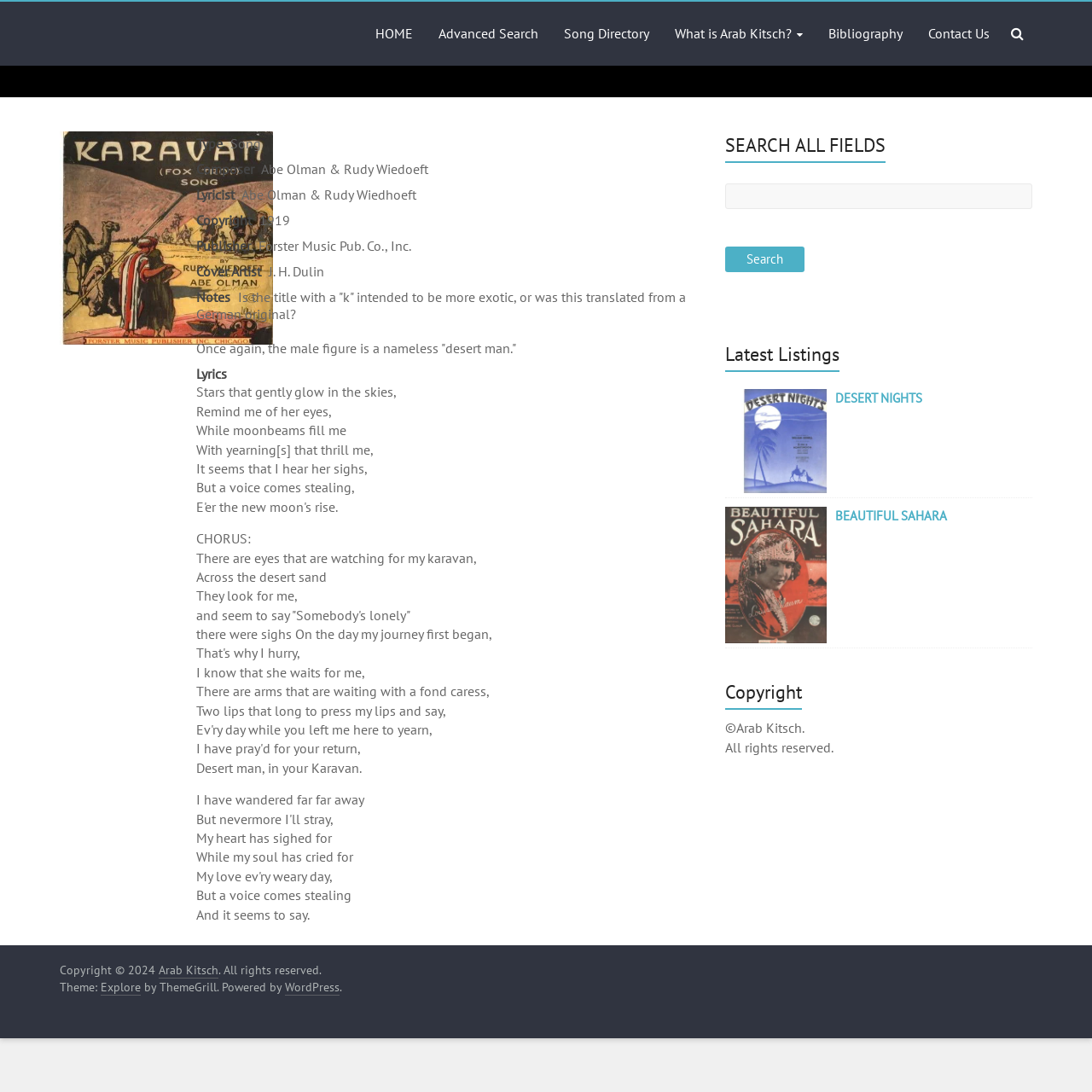Summarize the webpage with intricate details.

The webpage is titled "KARAVAN – Arab Kitsch" and has a heading "Arab Kitsch" at the top left corner. Below the heading, there is a link to "Arab Kitsch" and a text "Songs About The Middle East". 

On the top right side, there are several links, including "HOME", "Advanced Search", "Song Directory", "What is Arab Kitsch?", "Bibliography", and "Contact Us". 

The main content of the webpage is an article about a song, "KARAVAN". The article includes an image of "KARAVAN" at the top, followed by information about the song, such as its type, composer, lyricist, copyright, publisher, and cover artist. 

Below the song information, there are several paragraphs of lyrics, including a chorus. The lyrics are divided into sections, with some lines indented to indicate a new section. 

On the right side of the webpage, there are three complementary sections. The first section has a heading "SEARCH ALL FIELDS" and includes a search box and a "Search" button. The second section has a heading "Latest Listings" and includes links to "DESERT NIGHTS" and "BEAUTIFUL SAHARA". The third section has a heading "Copyright" and includes a copyright notice and a statement "All rights reserved". 

At the very bottom of the webpage, there is a content information section that includes a copyright notice, a link to "Arab Kitsch", and information about the theme and platform used to create the webpage.